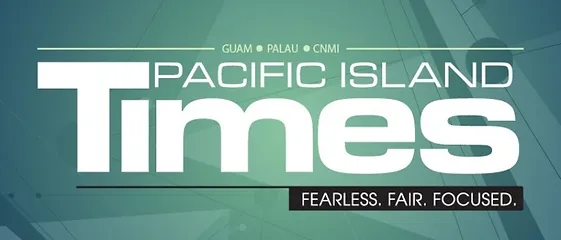What is the color of the font used for the tagline?
Please provide a comprehensive and detailed answer to the question.

The tagline 'FEARLESS. FAIR. FOCUSED.' is presented in a contrasting black font, which emphasizes the publication’s commitment to delivering unbiased and thorough journalism.